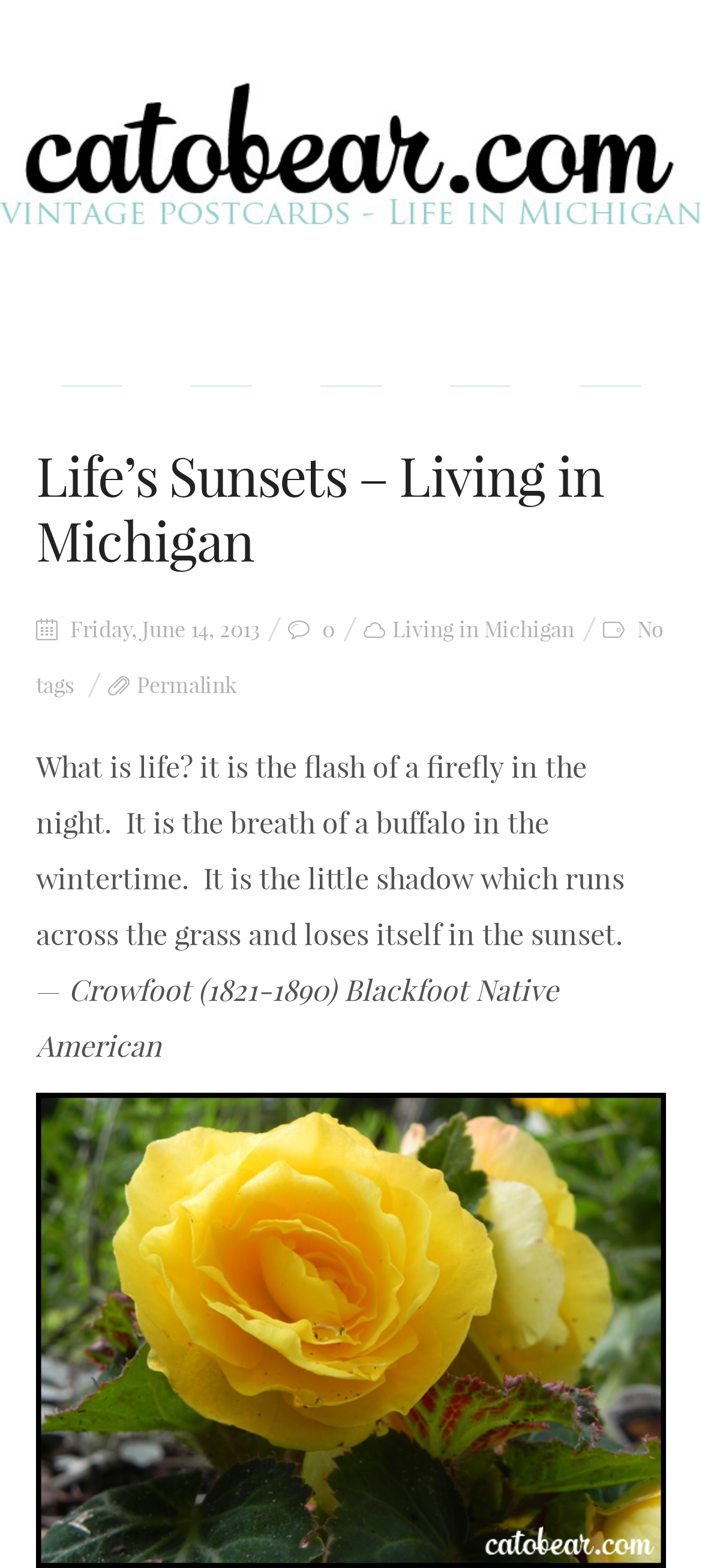Based on the element description Permalink, identify the bounding box of the UI element in the given webpage screenshot. The coordinates should be in the format (top-left x, top-left y, bottom-right x, bottom-right y) and must be between 0 and 1.

[0.195, 0.428, 0.338, 0.446]